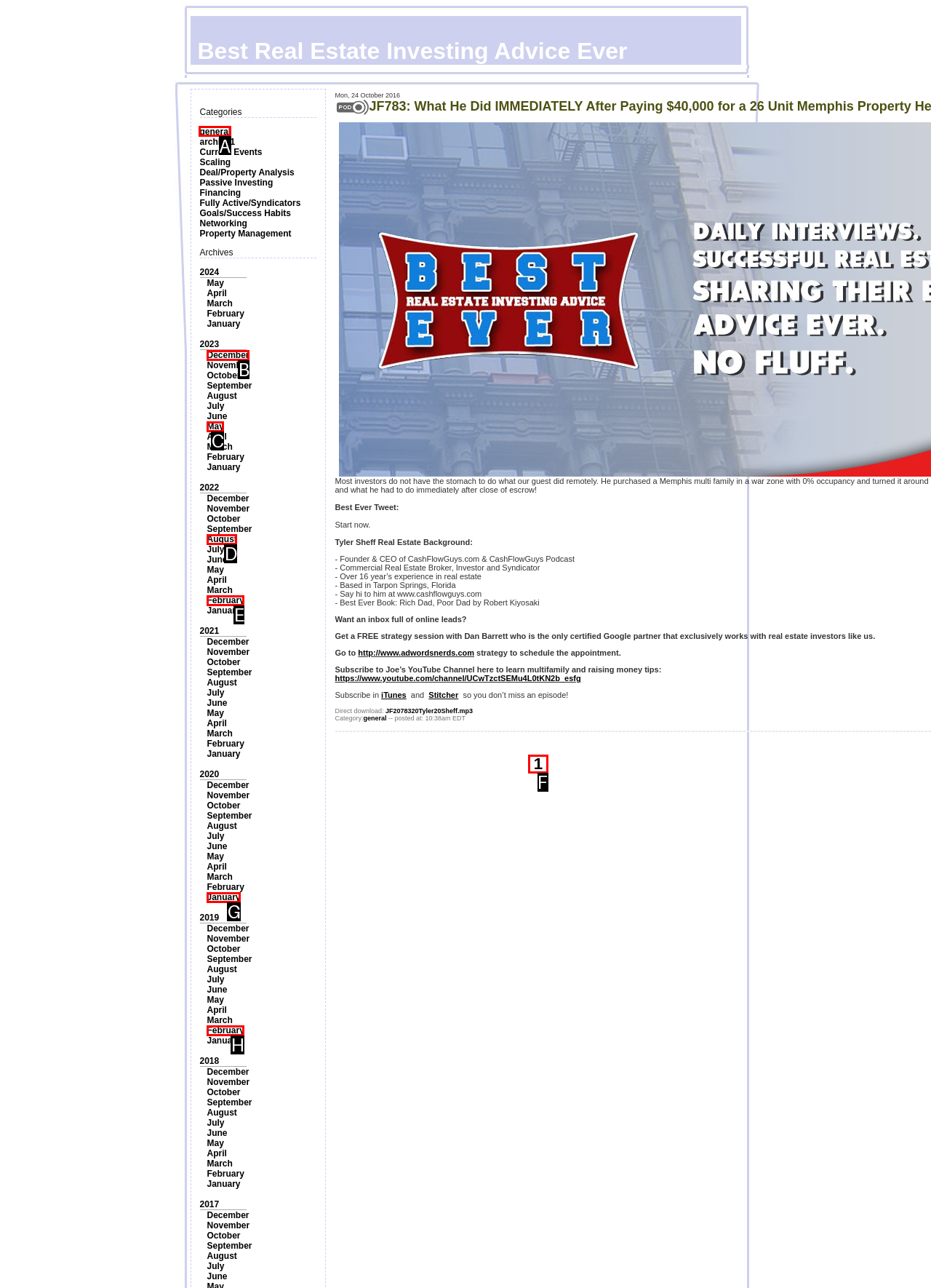Tell me which letter corresponds to the UI element that should be clicked to fulfill this instruction: Click on the 'general' category
Answer using the letter of the chosen option directly.

A